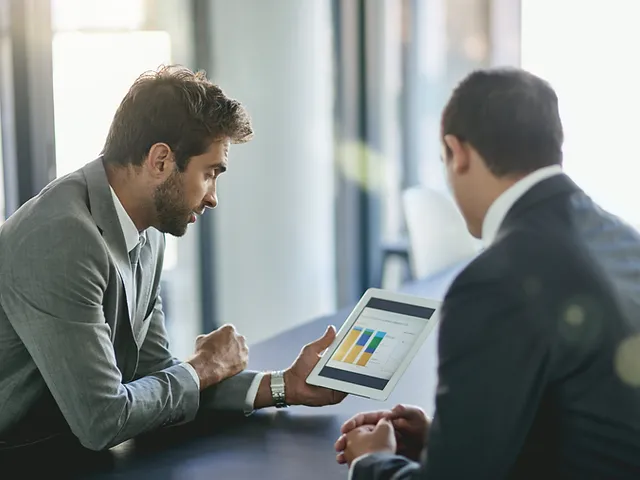What is the purpose of the large windows in the background?
Look at the image and respond with a one-word or short phrase answer.

To allow natural light